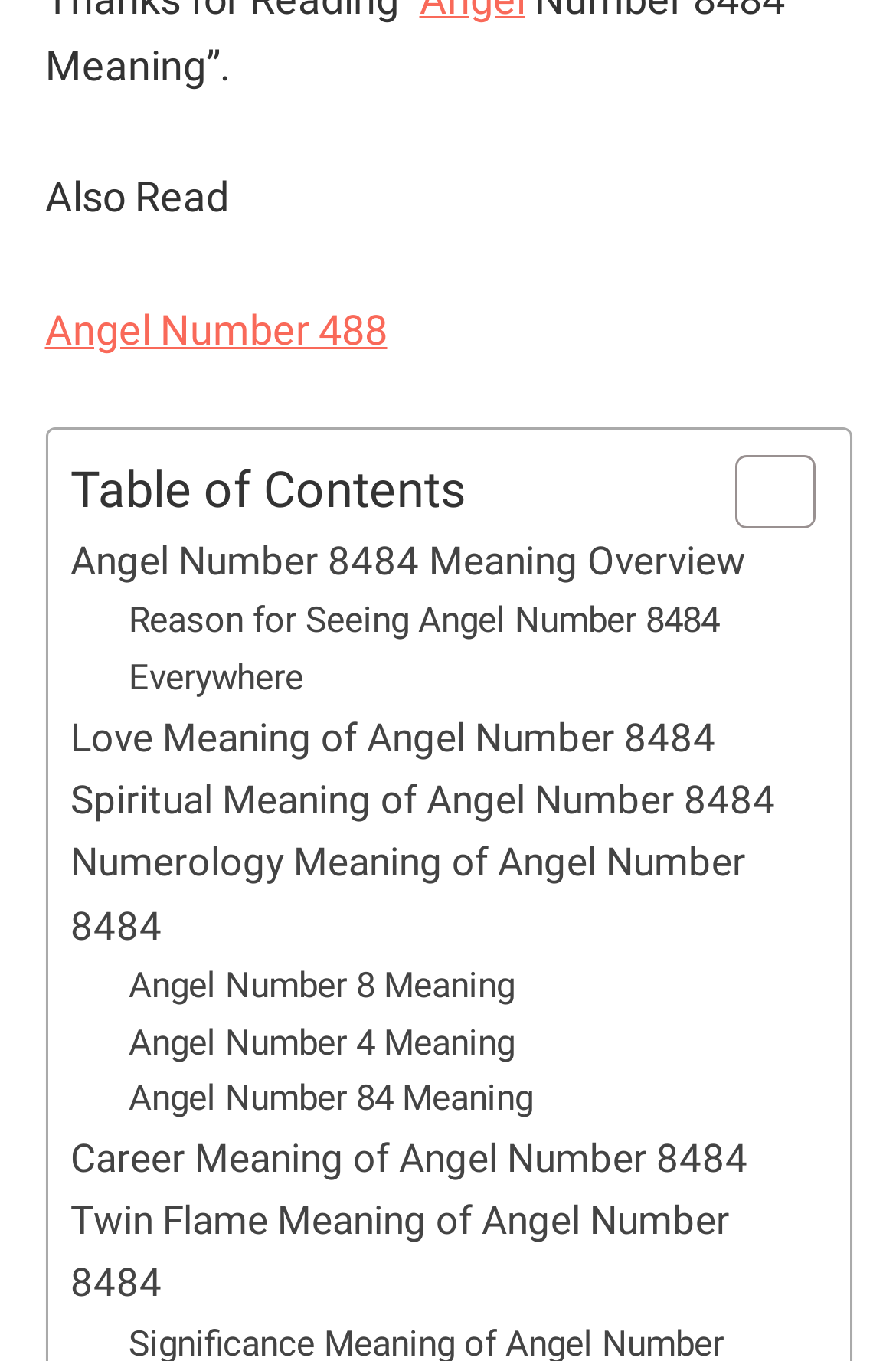Determine the bounding box coordinates of the clickable element to complete this instruction: "Explore 'Career Meaning of Angel Number 8484'". Provide the coordinates in the format of four float numbers between 0 and 1, [left, top, right, bottom].

[0.078, 0.829, 0.835, 0.875]